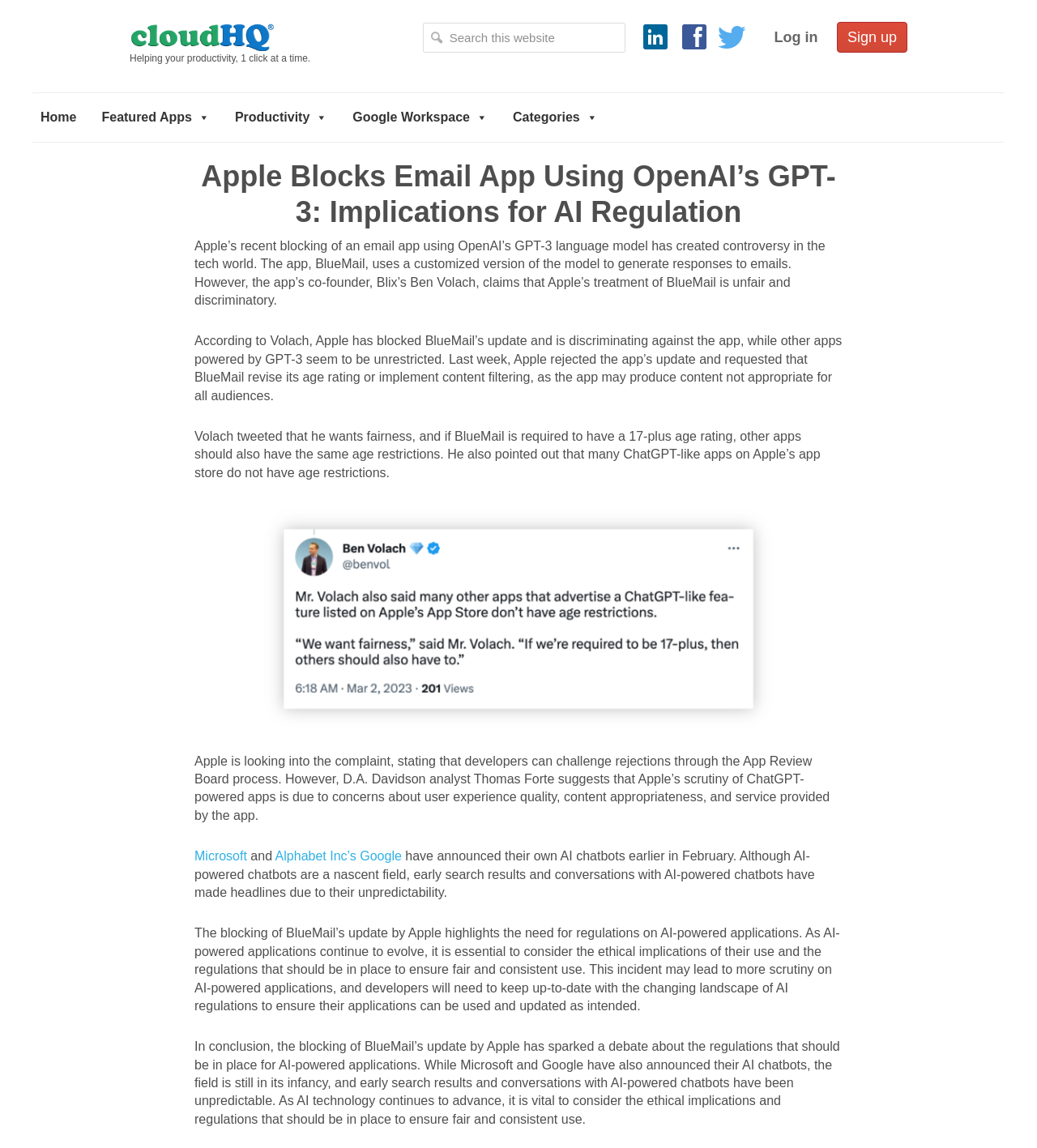Please determine the bounding box coordinates of the element to click on in order to accomplish the following task: "Learn about medical spa services". Ensure the coordinates are four float numbers ranging from 0 to 1, i.e., [left, top, right, bottom].

None